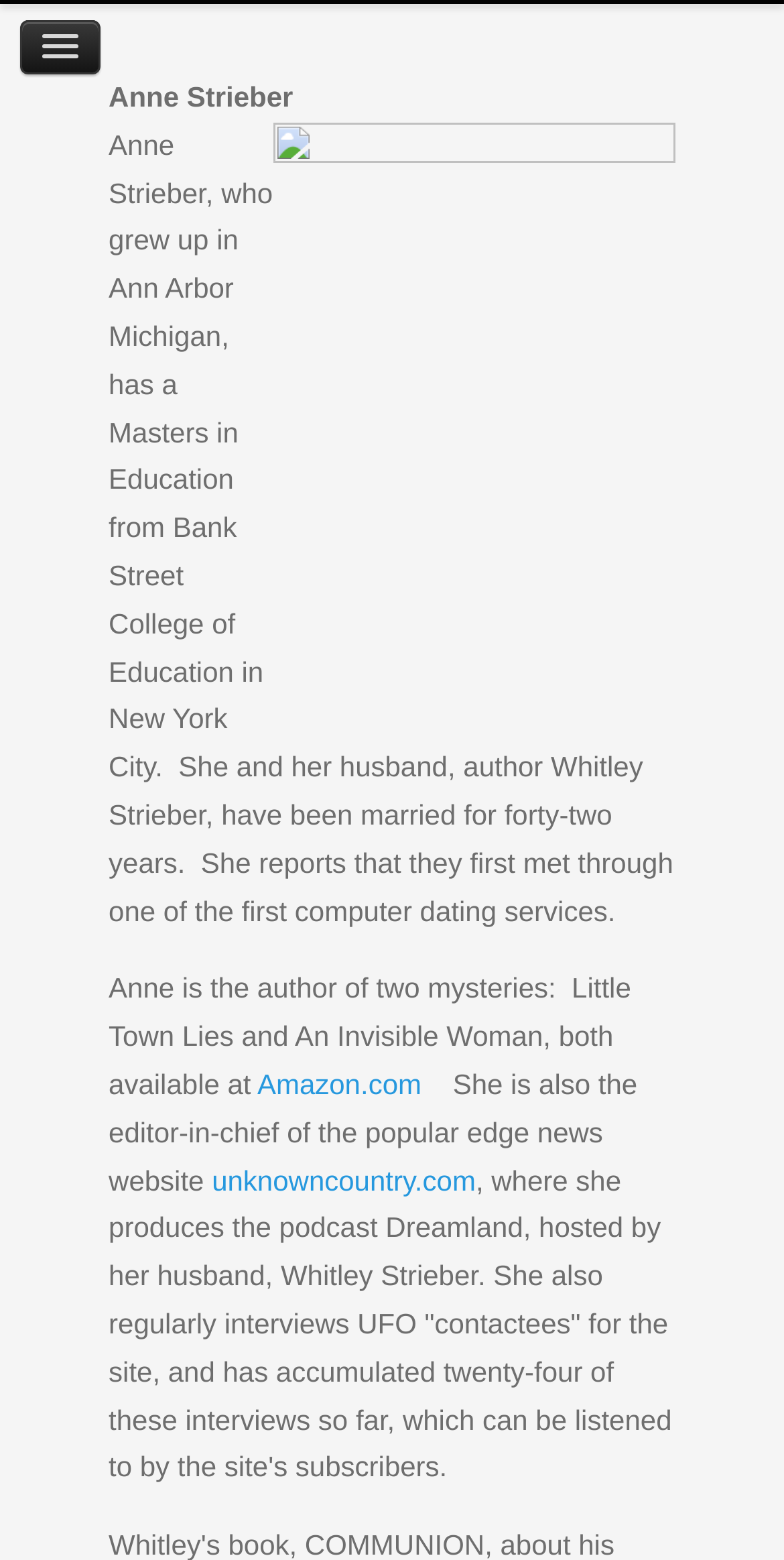Identify the bounding box for the described UI element: "Privacy Policy".

None